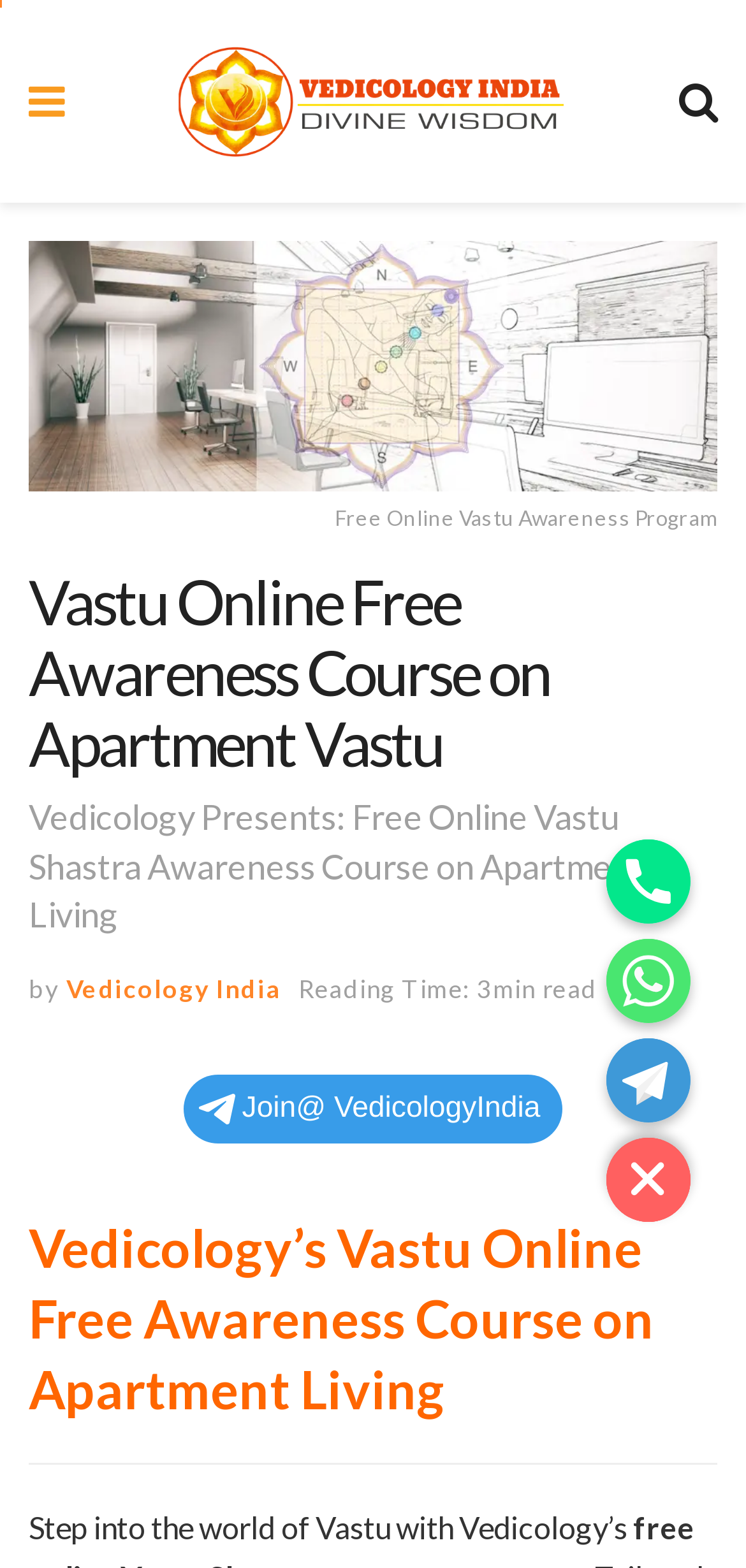Present a detailed account of what is displayed on the webpage.

This webpage is about Vedicology's free Vastu online awareness course, focusing on apartment Vastu Shastra basics. At the top left, there is a hamburger menu icon, and next to it, a link to "VEDICOLOGY INDIA" with an accompanying image. On the top right, there is a search icon.

Below the top section, there is a prominent link to the "Free Online Vastu Awareness Program" with an image, taking up most of the width. Above this link, there are two headings: "Vastu Online Free Awareness Course on Apartment Vastu" and "Vedicology Presents: Free Online Vastu Shastra Awareness Course on Apartment Living".

Following these headings, there is a section with text "by Vedicology India" and "Reading Time: 3min read". A "Join" link is placed below this section. The main content of the webpage starts with a heading "Vedicology’s Vastu Online Free Awareness Course on Apartment Living", followed by a horizontal separator.

The main content is introduced with the text "Step into the world of Vastu with Vedicology’s". On the right side of the page, there are three links to contact Vedicology through Phone, Whatsapp, and Telegram, each accompanied by an image. Below these links, there is a "Hide chaty" button with an image.

In total, there are 7 links, 5 images, 4 headings, and 4 static text elements on this webpage.